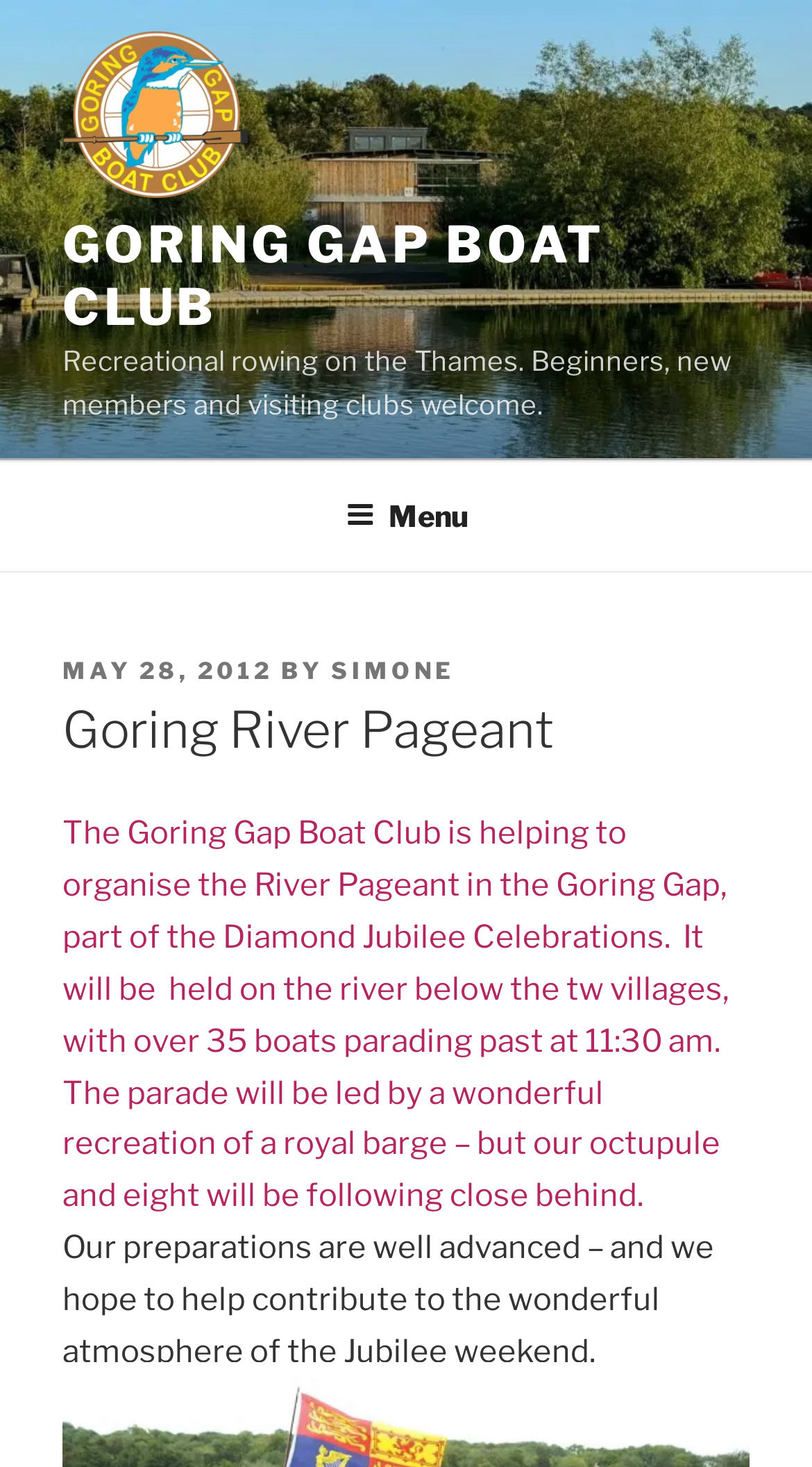How many boats will participate in the parade?
From the details in the image, provide a complete and detailed answer to the question.

The number of boats participating in the parade can be found in the StaticText element, which mentions that there will be over 35 boats parading past.